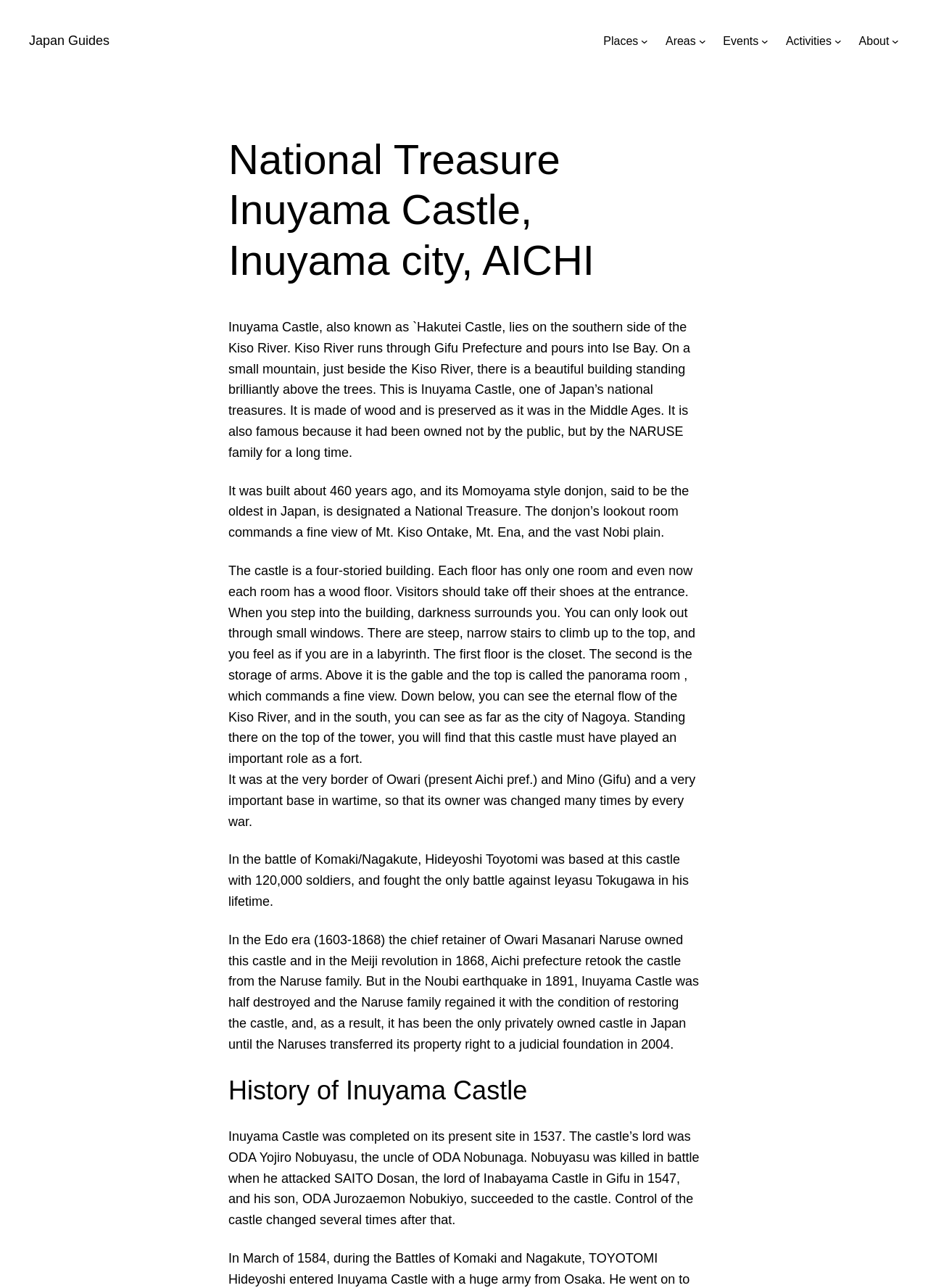Determine the main headline of the webpage and provide its text.

National Treasure Inuyama Castle, Inuyama city, AICHI